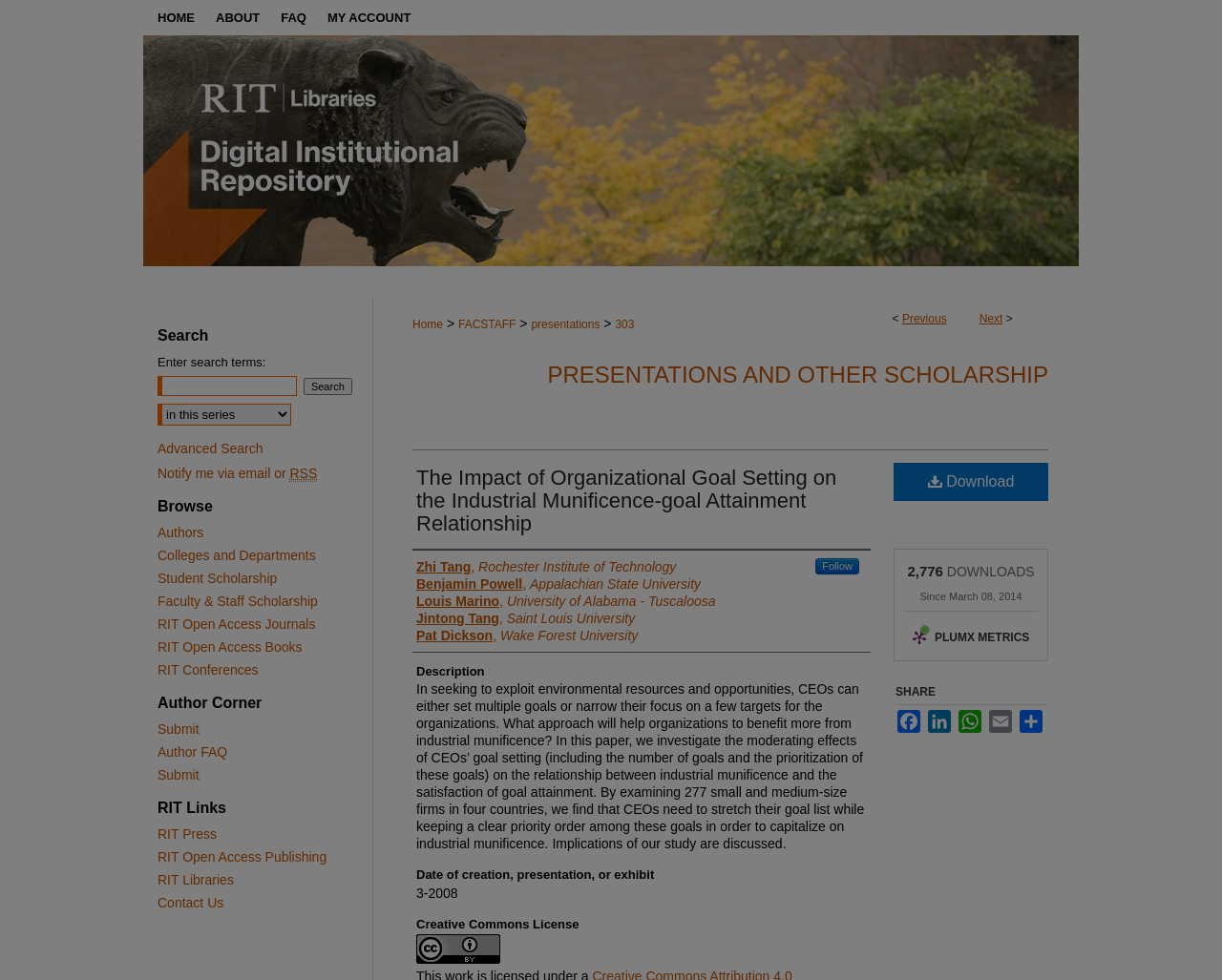What is the Creative Commons License of the paper?
Utilize the image to construct a detailed and well-explained answer.

I found the Creative Commons License of the paper by looking at the link under the 'Creative Commons License' heading, which is 'Creative Commons Attribution 4.0 International License'.